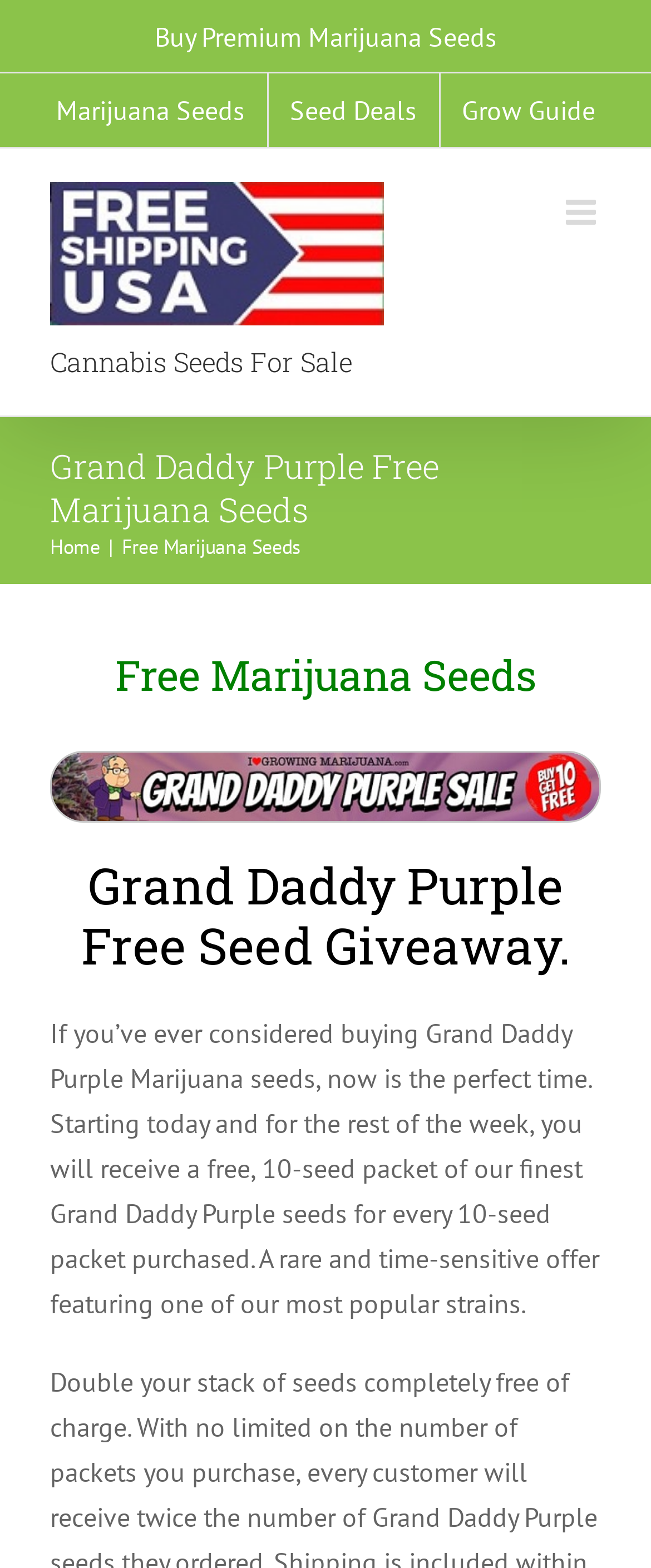Explain the webpage in detail, including its primary components.

The webpage is about buying marijuana seeds, specifically the Grand Daddy Purple strain. At the top, there is a secondary menu with three links: "Marijuana Seeds", "Seed Deals", and "Grow Guide". Below the menu, there is a logo of "Marijuana Seeds USA" with an image. 

To the right of the logo, there is a heading "Cannabis Seeds For Sale". Below the logo, there is a page title bar with a heading "Grand Daddy Purple Free Marijuana Seeds" and two links: "Home" and "Free Marijuana Seeds". 

The "Free Marijuana Seeds" link has a dropdown section with a heading "Free Marijuana Seeds", an image of the "ILGM Grand Daddy Purple Sale", and another heading "Grand Daddy Purple Free Seed Giveaway." Below these elements, there is a paragraph of text describing a special offer: for every 10-seed packet of Grand Daddy Purple seeds purchased, customers will receive a free 10-seed packet of the same strain.